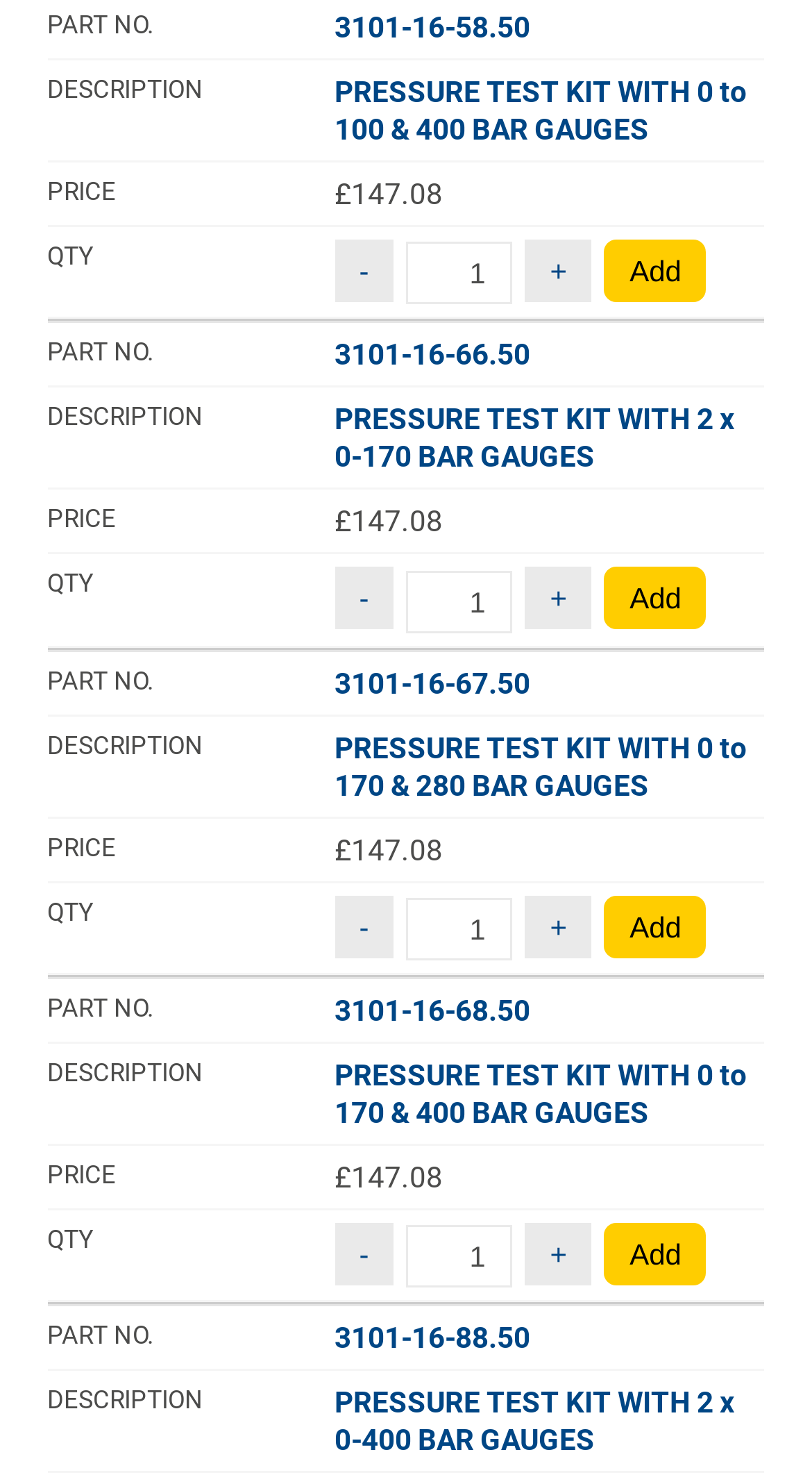Using the description "Home", locate and provide the bounding box of the UI element.

None